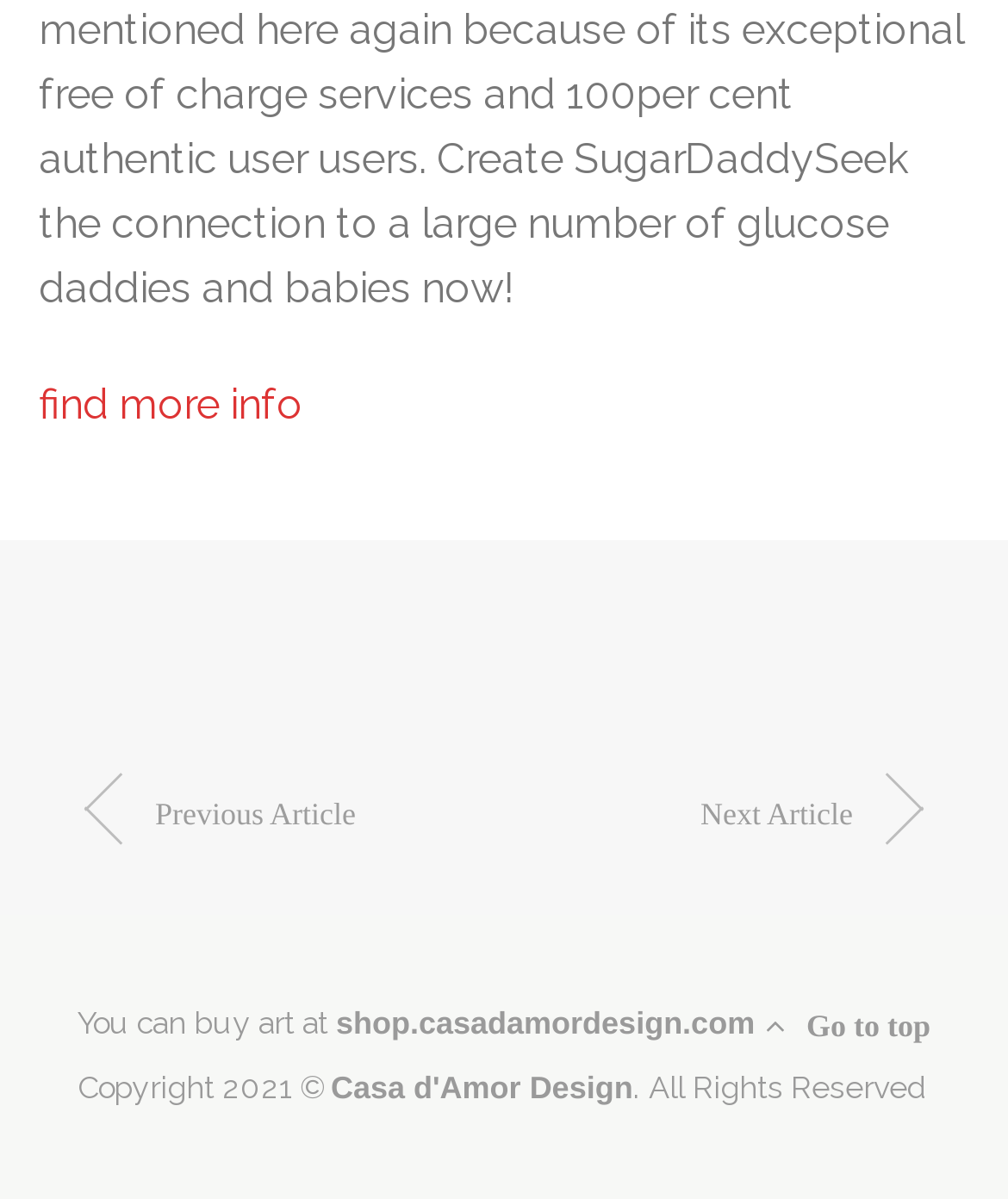What is the copyright year mentioned on the webpage?
Look at the screenshot and provide an in-depth answer.

I found the static text 'Copyright 2021 ©' at coordinates [0.077, 0.892, 0.328, 0.922], which indicates the copyright year as 2021.